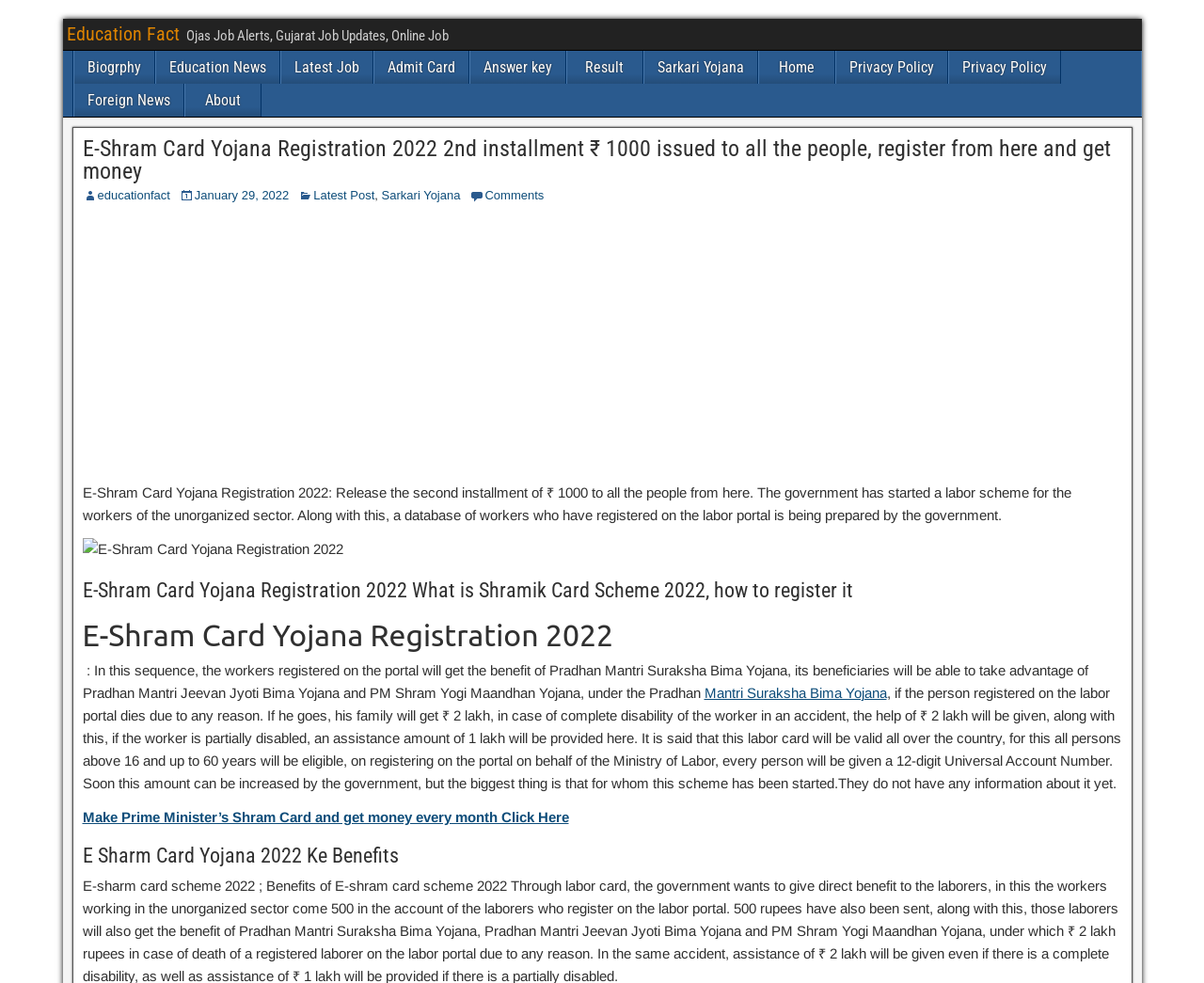What is the purpose of the labor portal?
Please answer the question as detailed as possible.

The static text explains that along with the E-Shram Card Yojana, a database of workers who have registered on the labor portal is being prepared by the government. This suggests that the purpose of the labor portal is to collect data and create a database of workers.